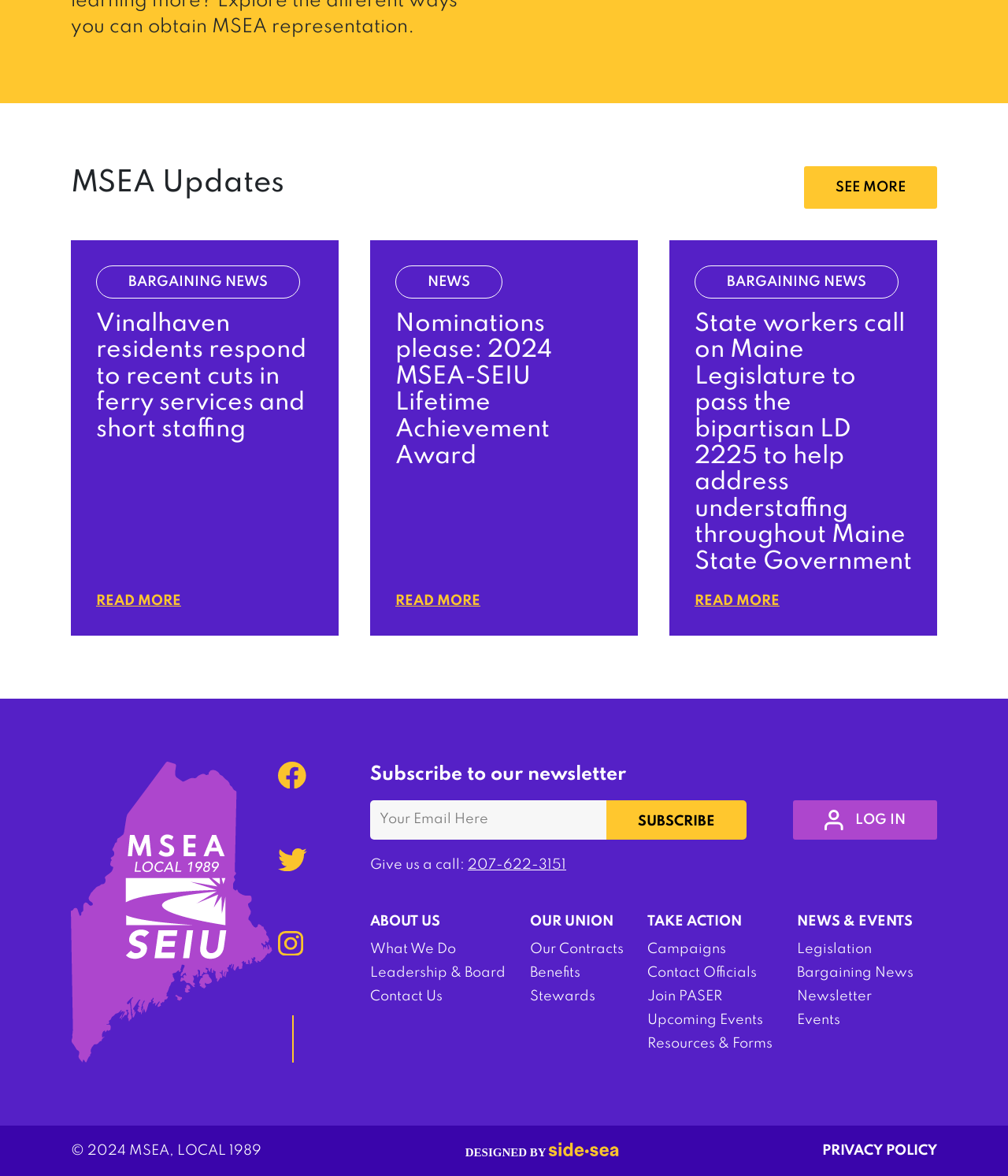Provide a one-word or brief phrase answer to the question:
How many links are there in the 'OUR UNION' section?

4